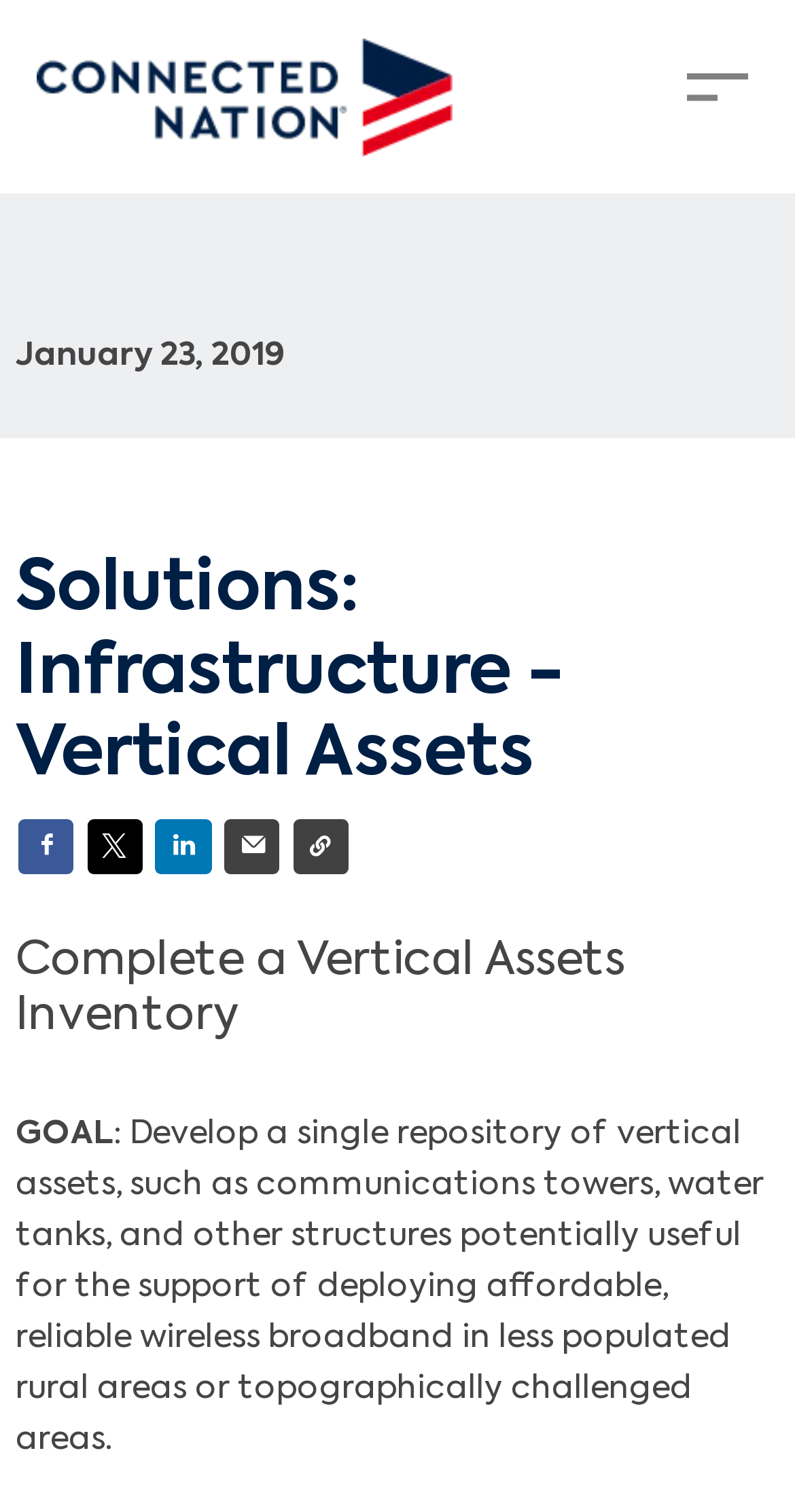Deliver a detailed narrative of the webpage's visual and textual elements.

The webpage features a logo of Connected Nation at the top left corner, which is a clickable link. To the right of the logo, there is a menu button. Below the logo, there is a search bar with a heading "Search" and a text box to enter a search query. The search button is located to the right of the text box.

On the top right side of the page, there is an image. Below the search bar, there is a date "January 23, 2019" displayed. The main content of the page is headed by "Solutions: Infrastructure - Vertical Assets" and features a series of links with icons, including "\ue809", "", "\ue808", "\ue80f", and "". These links are aligned horizontally and are positioned below the heading.

Further down the page, there is another heading "Complete a Vertical Assets Inventory" followed by a goal description, which is divided into two parts: "GOAL" and a longer text describing the goal of developing a single repository of vertical assets.